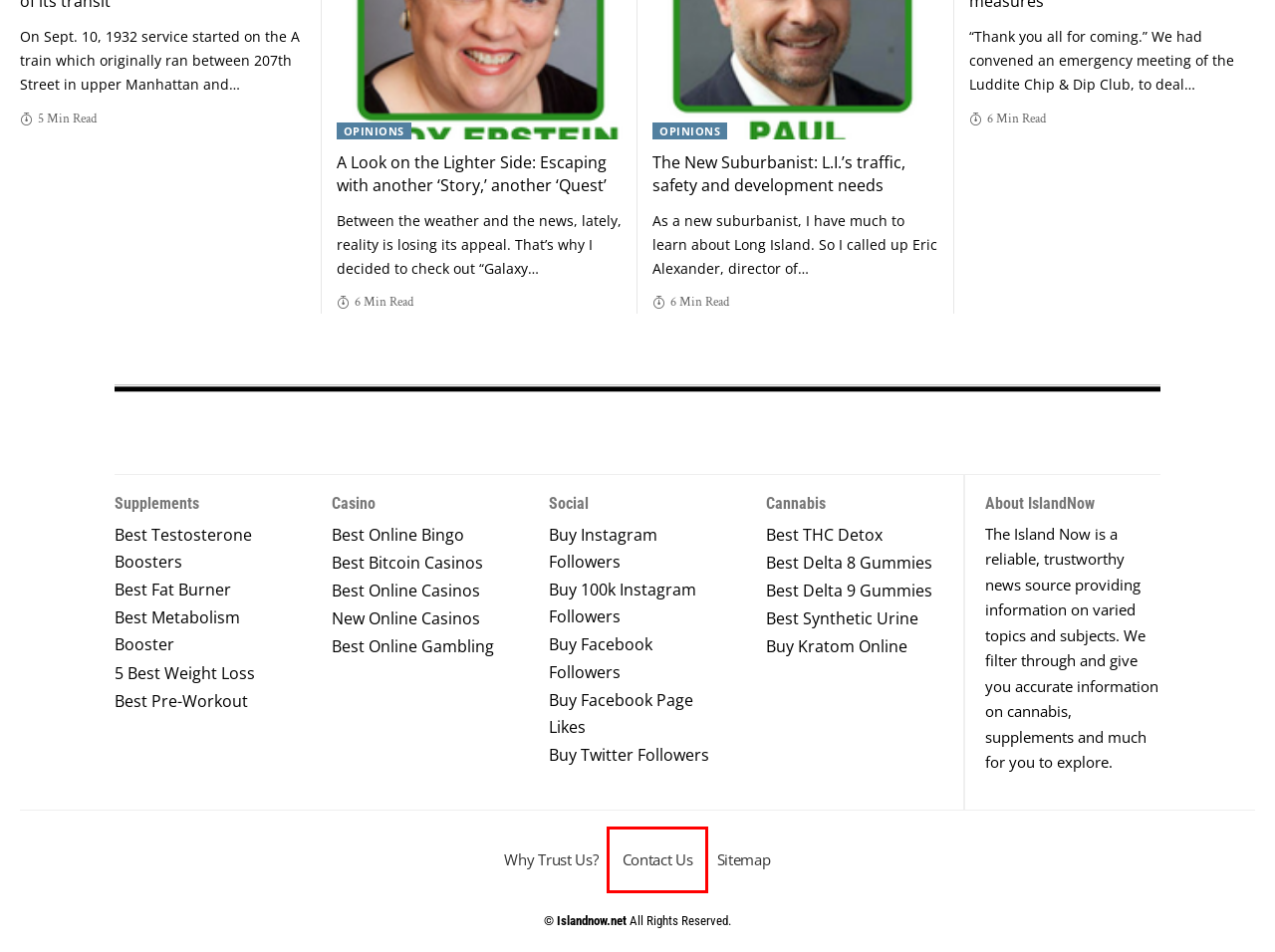You have a screenshot of a webpage with a red bounding box around an element. Identify the webpage description that best fits the new page that appears after clicking the selected element in the red bounding box. Here are the candidates:
A. Best USA Online Casinos For Real Money In 2024
B. Best Fat Burners for Men- Top 5 Fat Burning Supplements of 2024
C. Contact - The Island Now
D. Best Pre-Workout For Men In 2023: Top 4 Supplements That Work!
E. Best Weight Loss Pills in 2023
F. Best Natural Testosterone Booster of 2023
G. Buy 100K Instagram Followers From Top Sites in 2024
H. 10 Best Online Gambling Sites For Real Money [June 2024 Update]

C